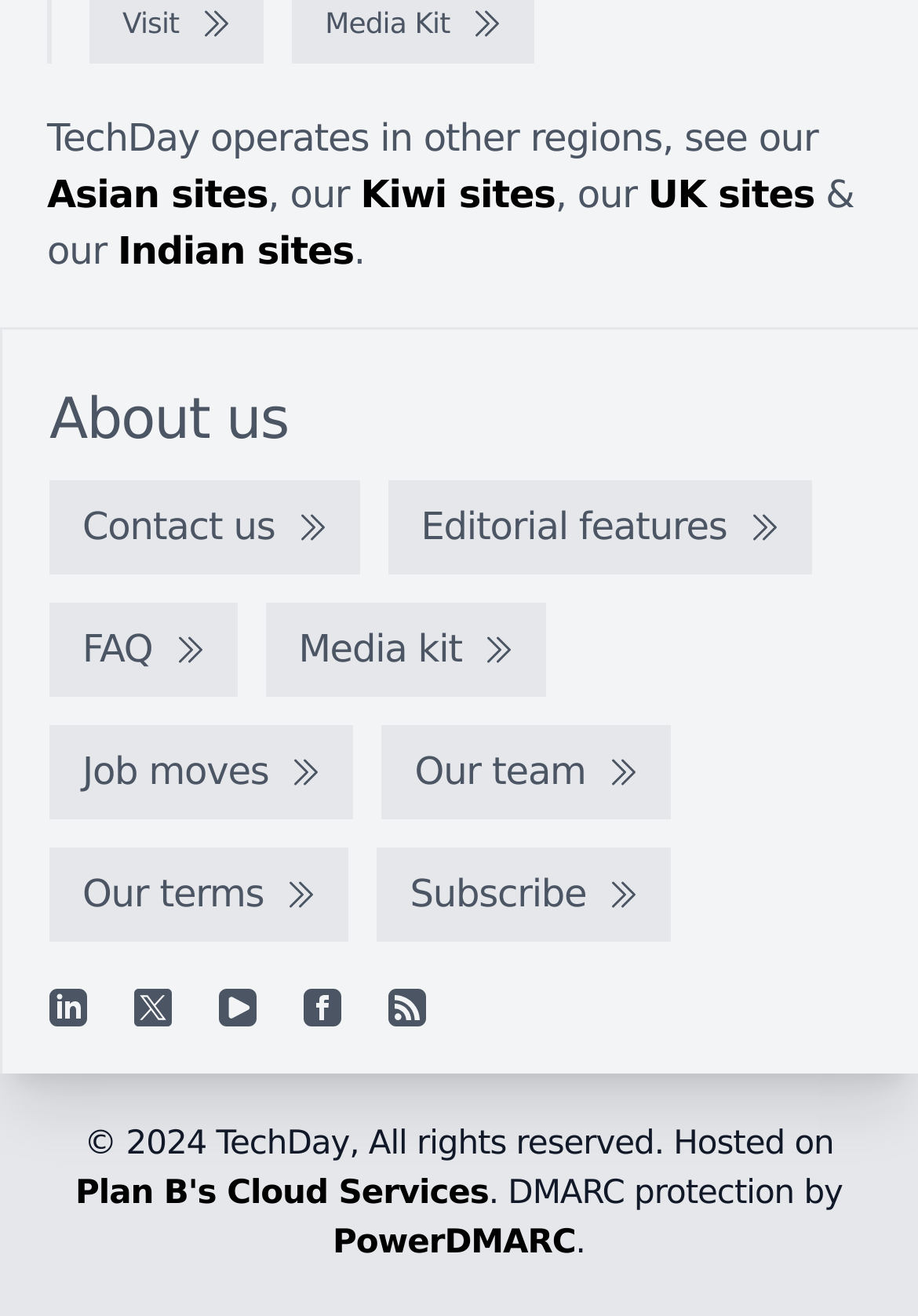Please provide a one-word or short phrase answer to the question:
What is the name of the company that hosts the website?

Plan B's Cloud Services